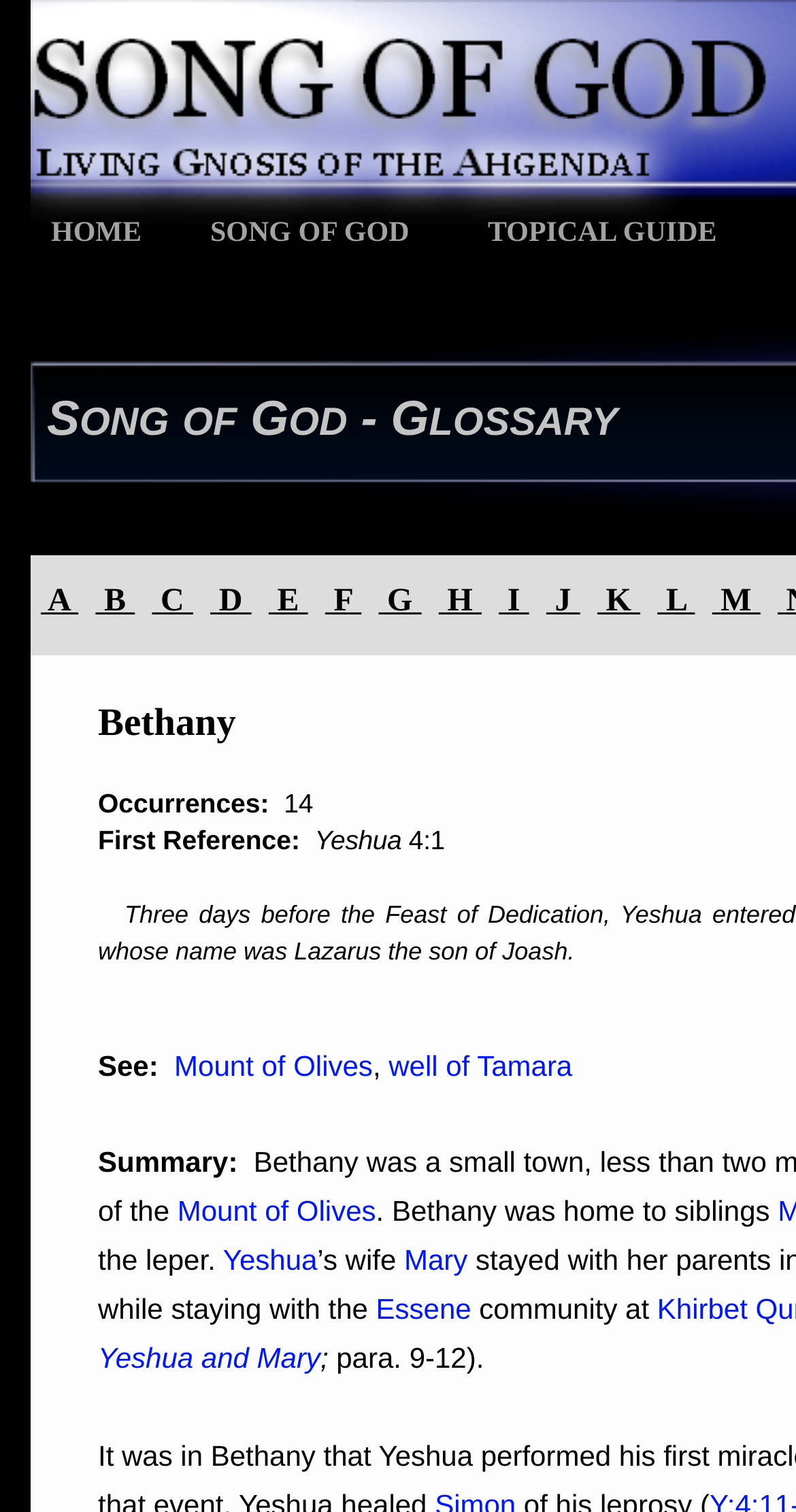What is the name of the place where Yeshua's wife lived?
Please answer the question with a detailed response using the information from the screenshot.

From the webpage, we can see that Yeshua's wife Mary lived in Bethany, which is mentioned in the summary section.